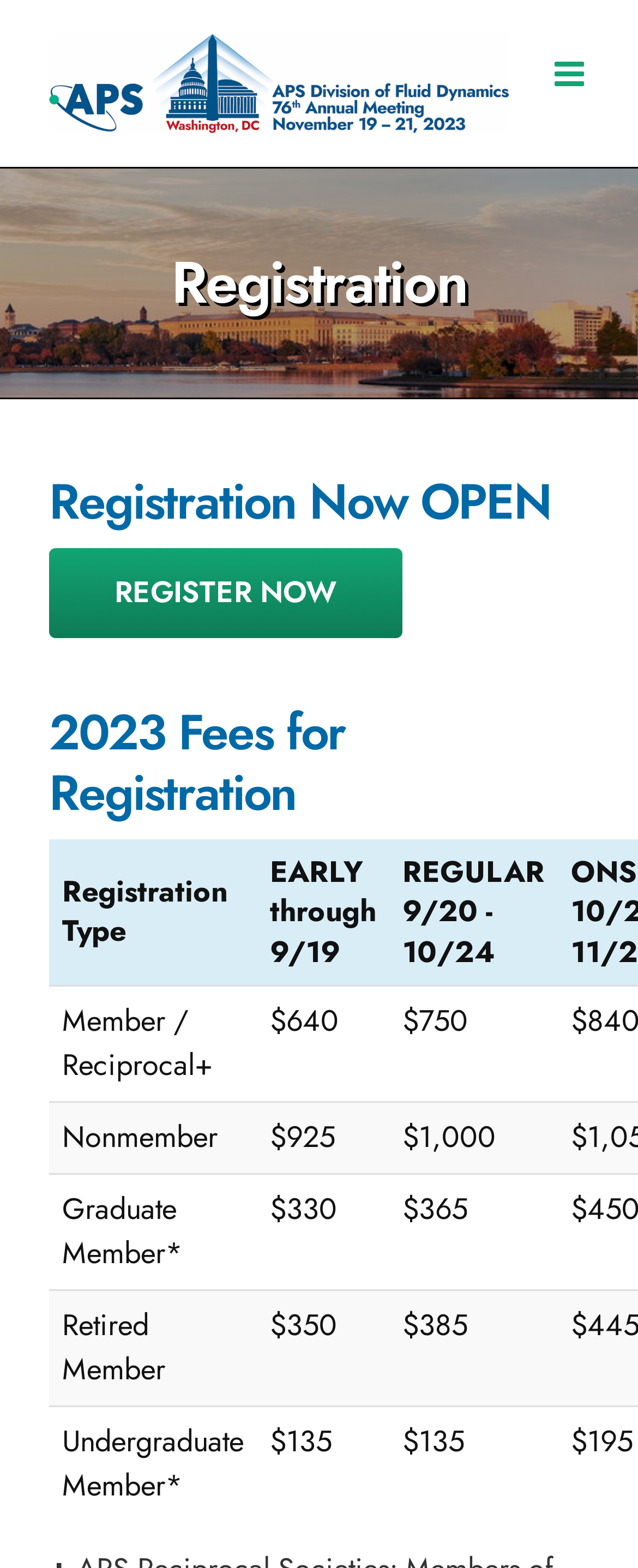What is the function of the link ' Go to Top'?
Please craft a detailed and exhaustive response to the question.

I inferred the answer by looking at the icon '' which is commonly used to represent an upward arrow, suggesting that the link is used to navigate to the top of the page.